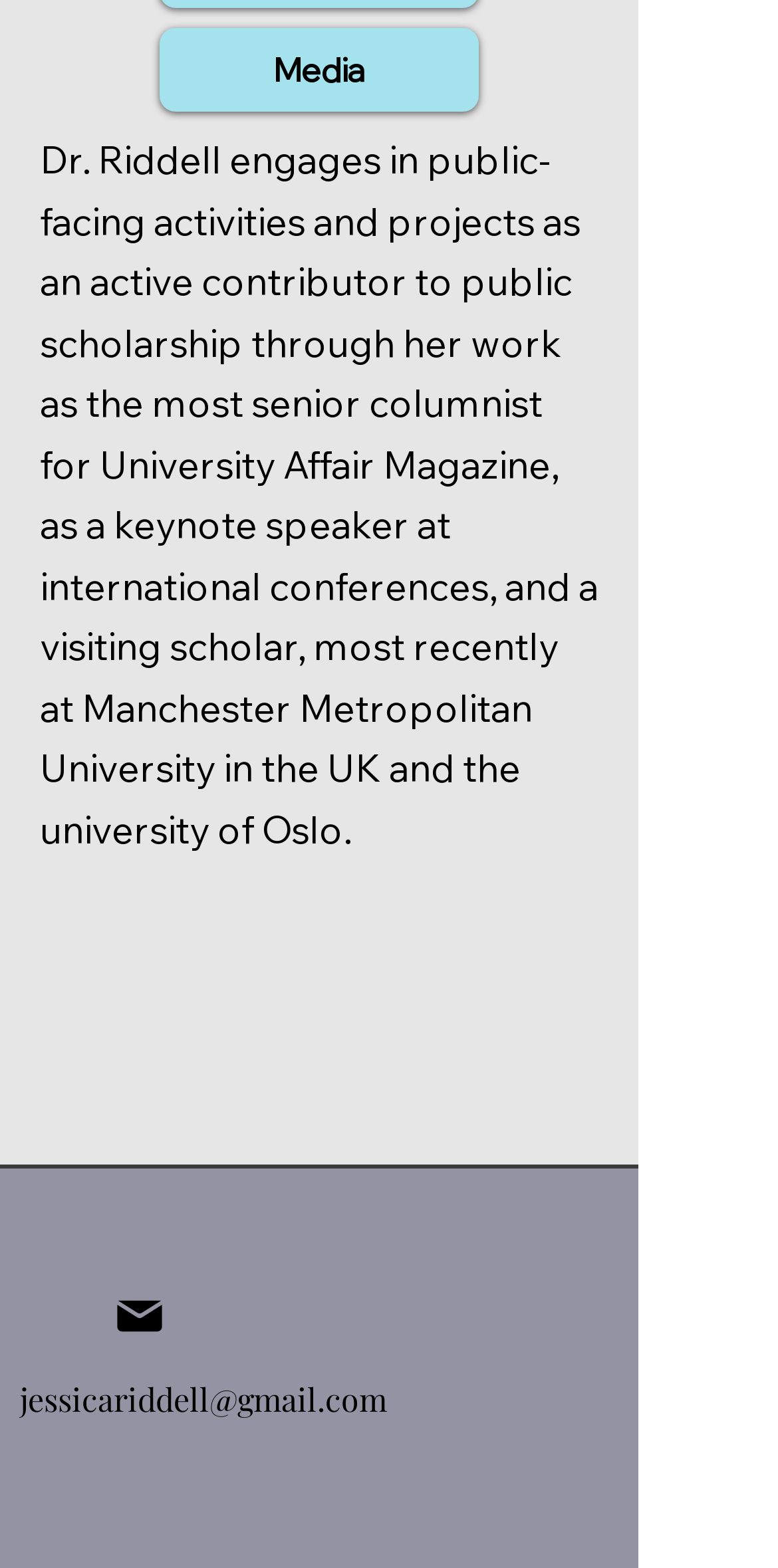What is the format of the image on the webpage?
Please respond to the question with a detailed and thorough explanation.

The generic element with the description 'image.png' suggests that the image on the webpage is in png format.